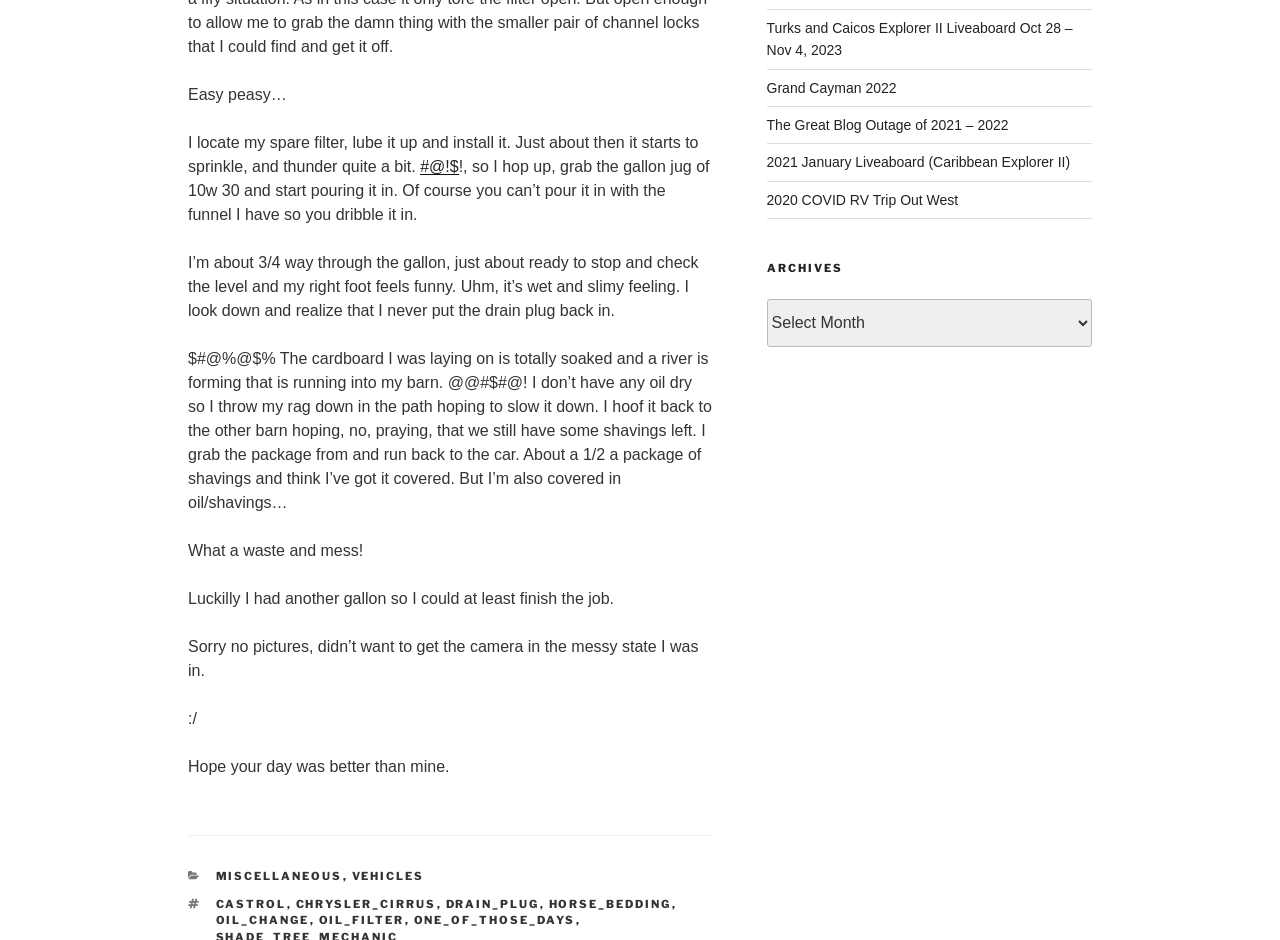Find the bounding box coordinates of the area that needs to be clicked in order to achieve the following instruction: "Click on the 'OIL_CHANGE' tag". The coordinates should be specified as four float numbers between 0 and 1, i.e., [left, top, right, bottom].

[0.168, 0.971, 0.242, 0.986]